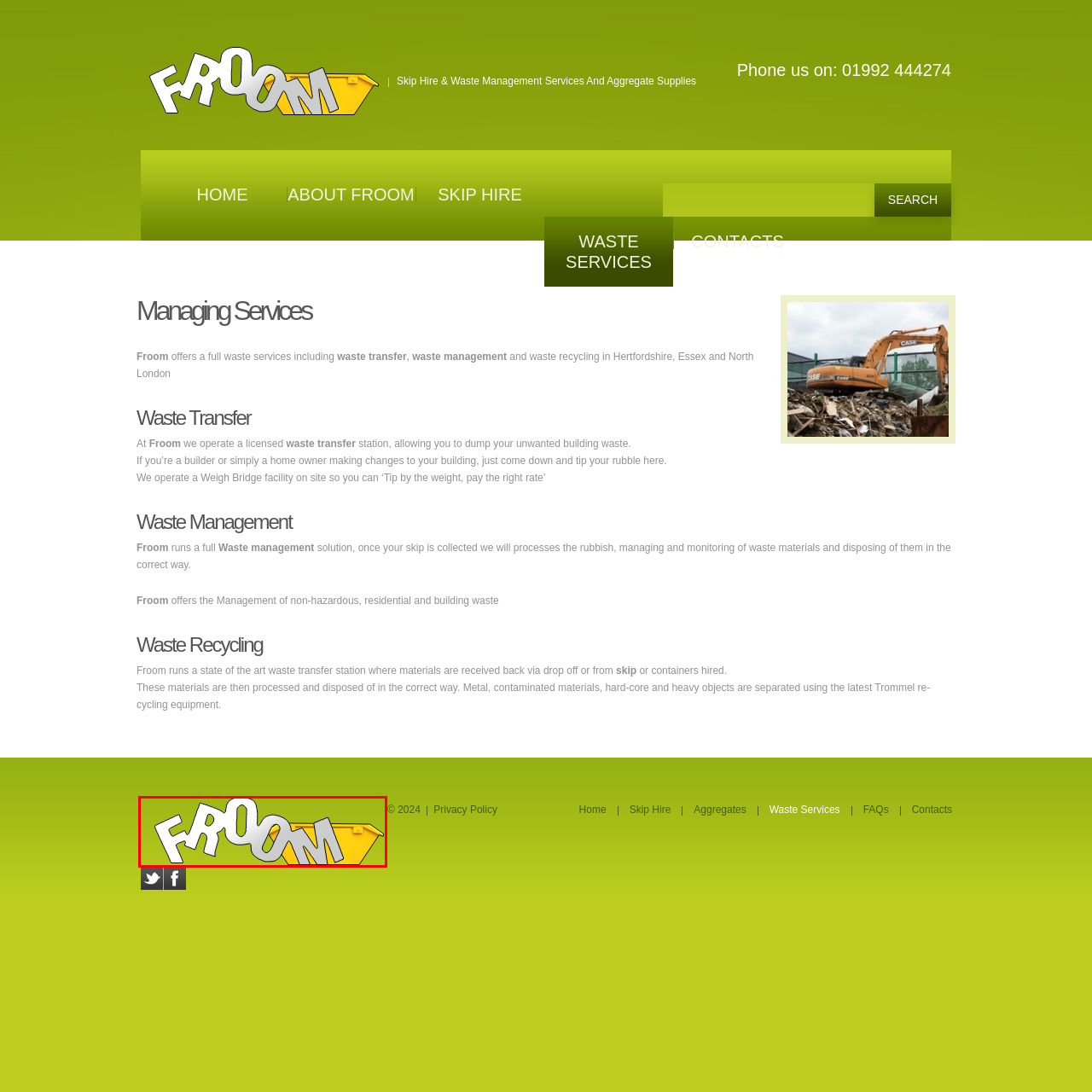What is the shape of the object symbolizing the company's services?  
Analyze the image surrounded by the red box and deliver a detailed answer based on the visual elements depicted in the image.

According to the caption, the object symbolizing the company's services related to waste removal and management is a stylized yellow skip, which is placed to the side of the logo.